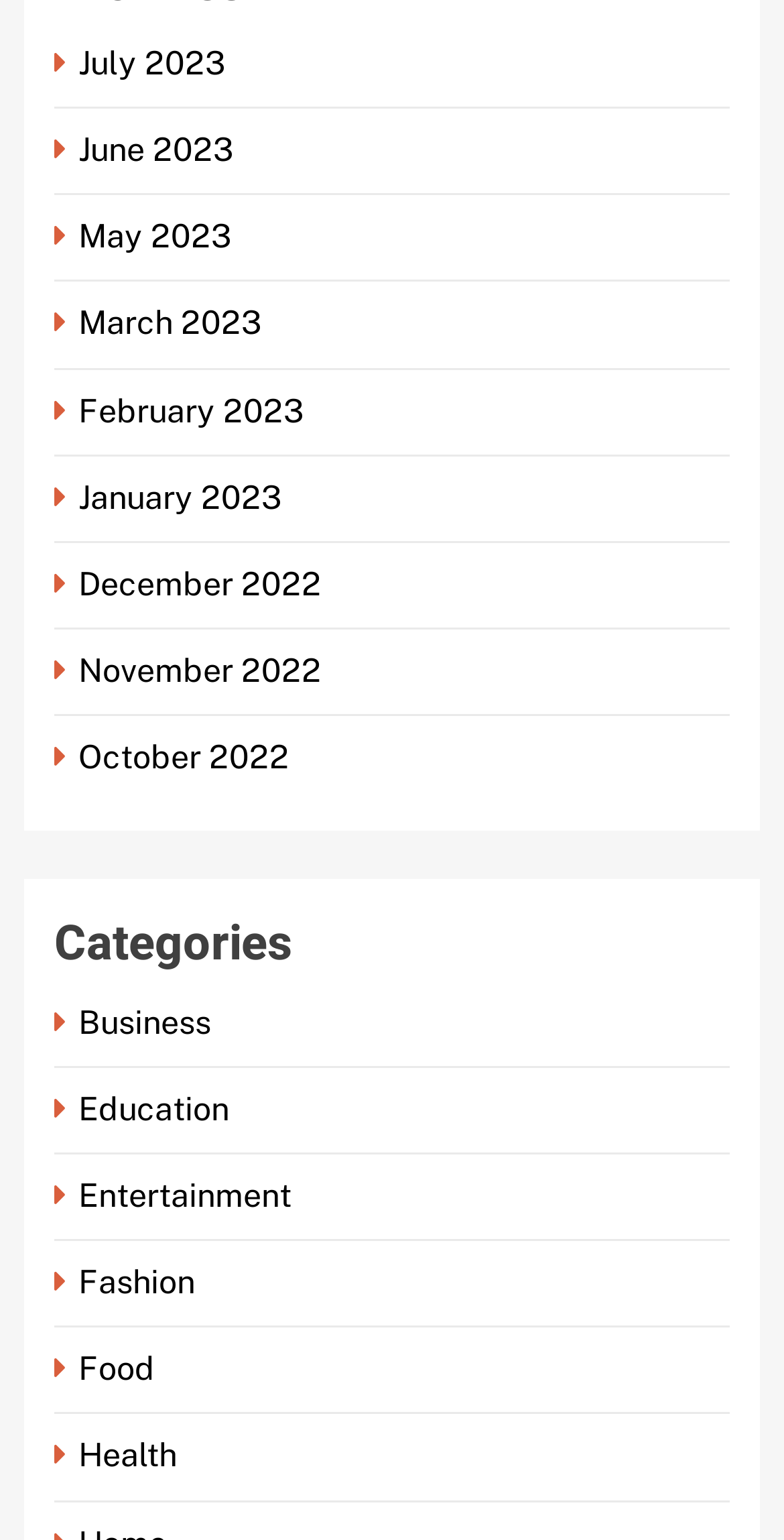Can you specify the bounding box coordinates for the region that should be clicked to fulfill this instruction: "Browse Business category".

[0.069, 0.652, 0.282, 0.677]